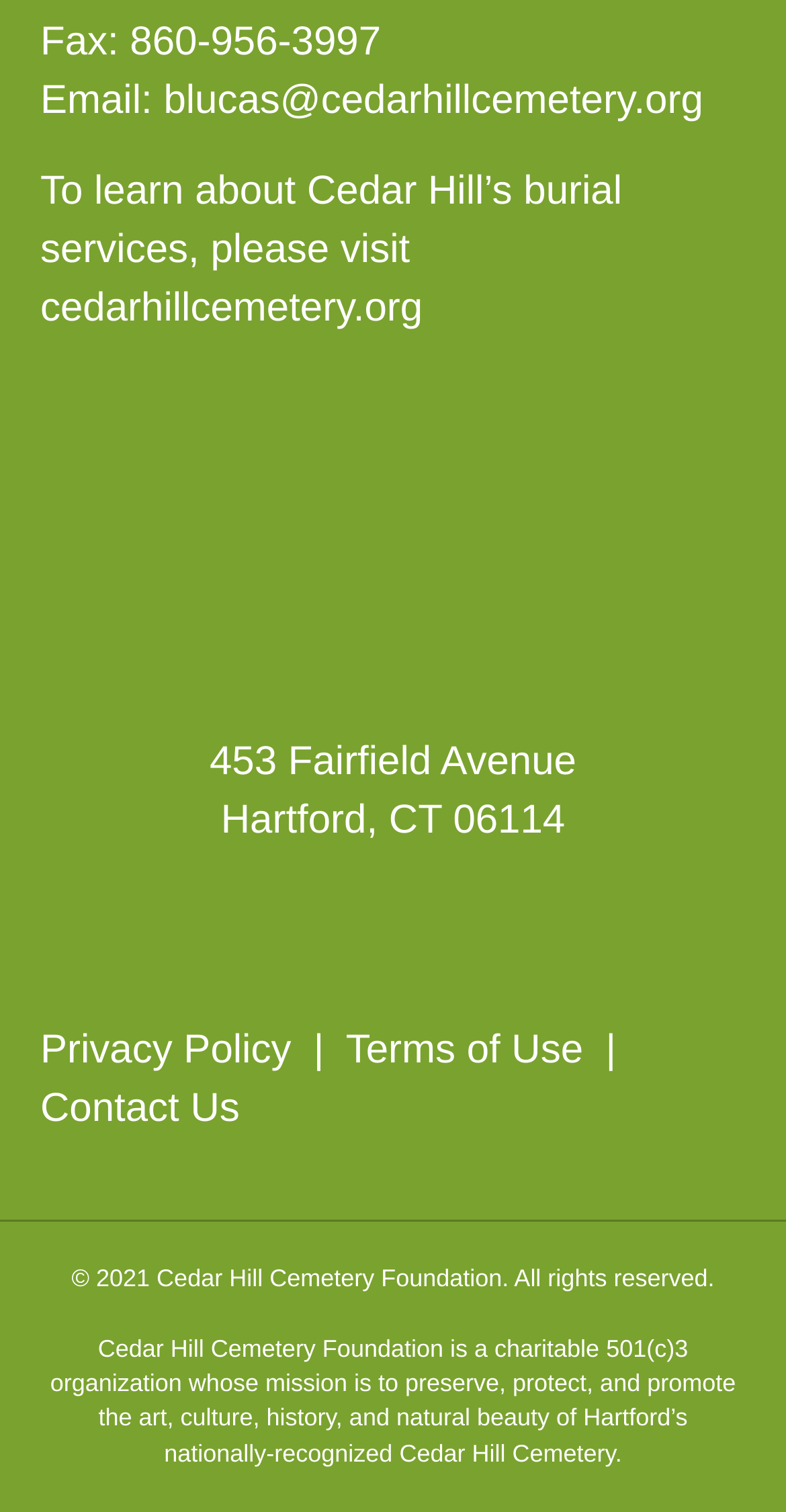What is the year of copyright for Cedar Hill Cemetery Foundation?
Kindly offer a comprehensive and detailed response to the question.

The year of copyright can be found in the bottom section of the webpage, where the copyright information is provided, specifically in the sentence '© 2021 Cedar Hill Cemetery Foundation. All rights reserved'.